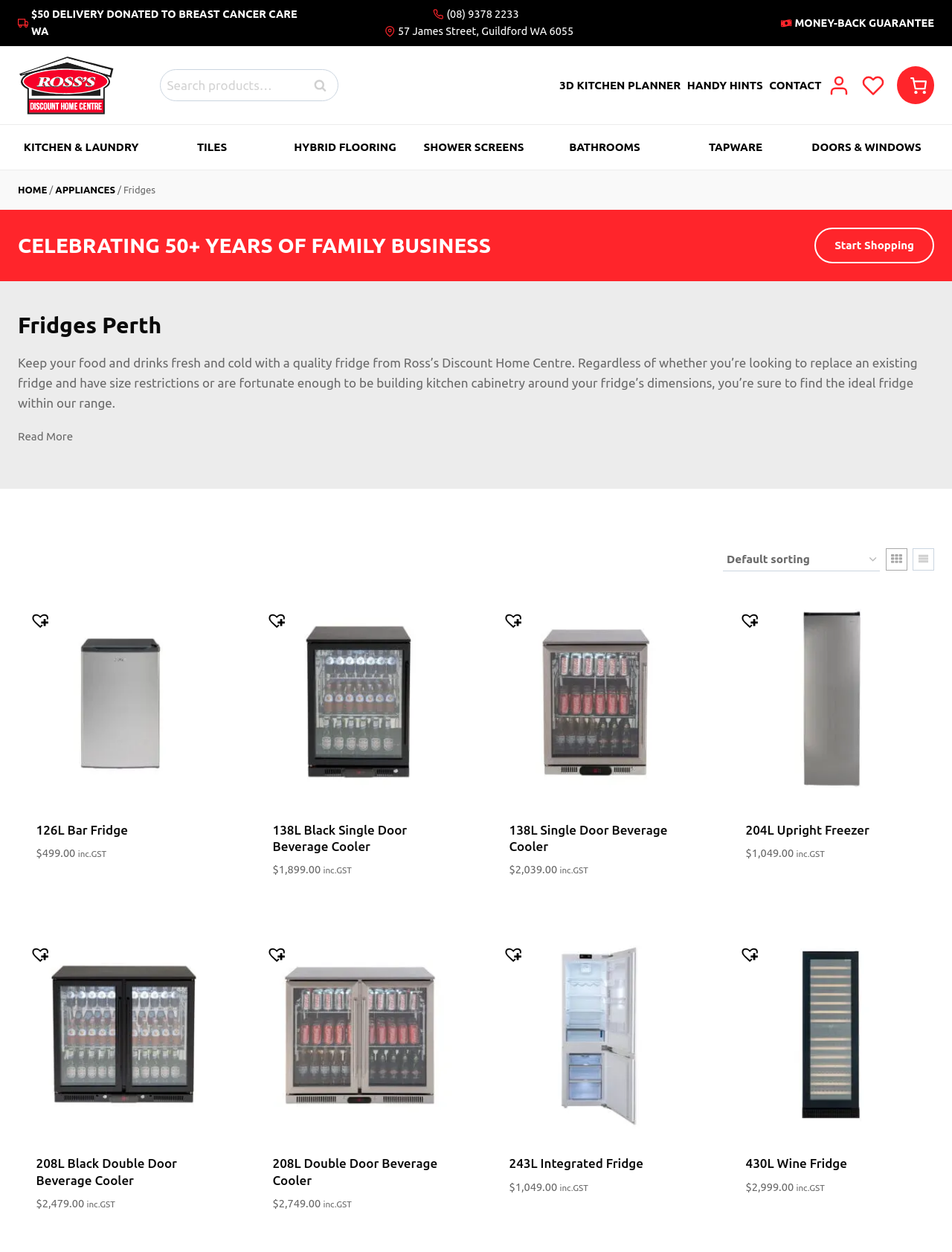Identify the bounding box coordinates of the area you need to click to perform the following instruction: "Search for a product".

[0.168, 0.055, 0.355, 0.081]